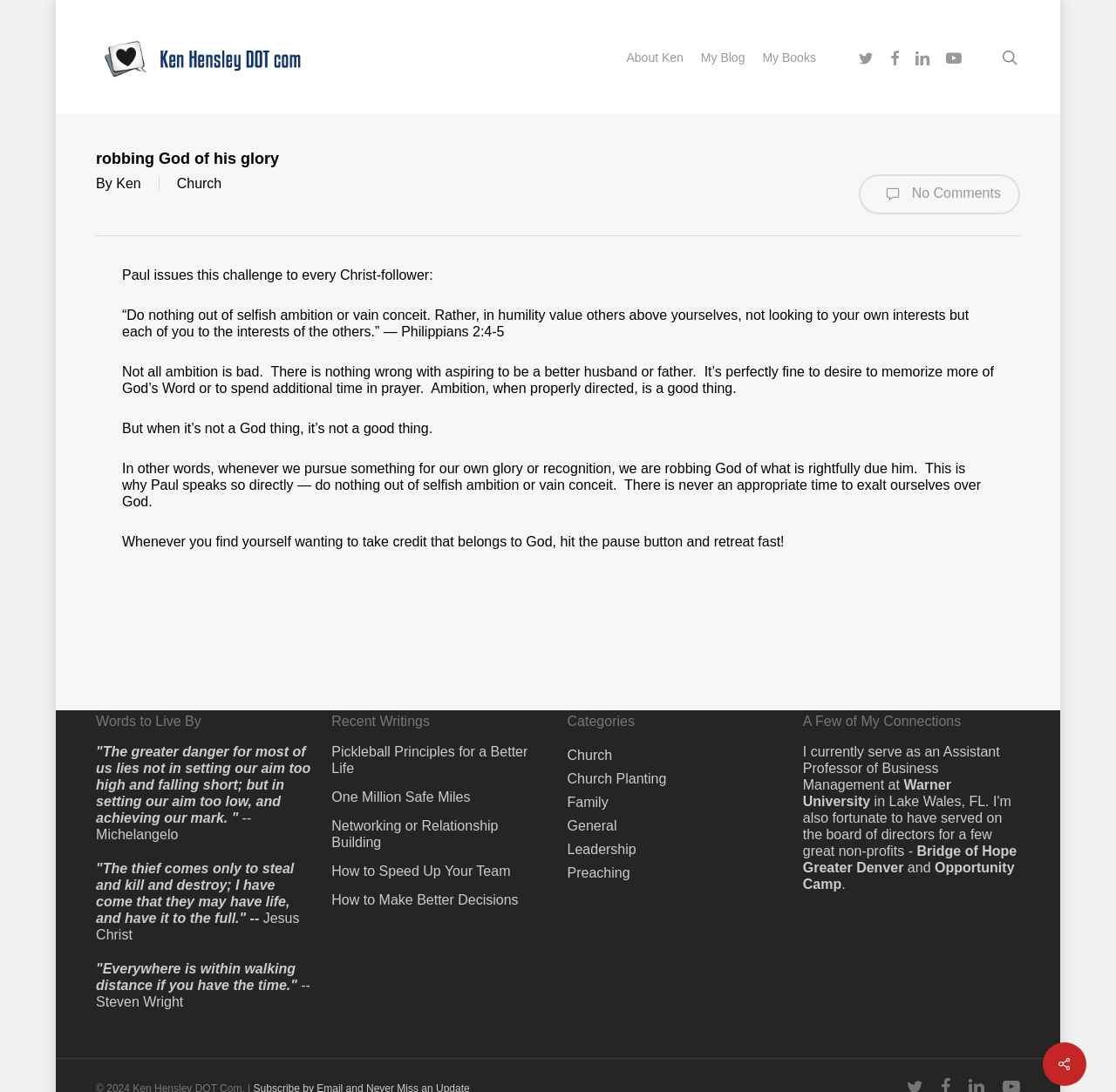Could you indicate the bounding box coordinates of the region to click in order to complete this instruction: "read the blog".

[0.62, 0.047, 0.675, 0.058]